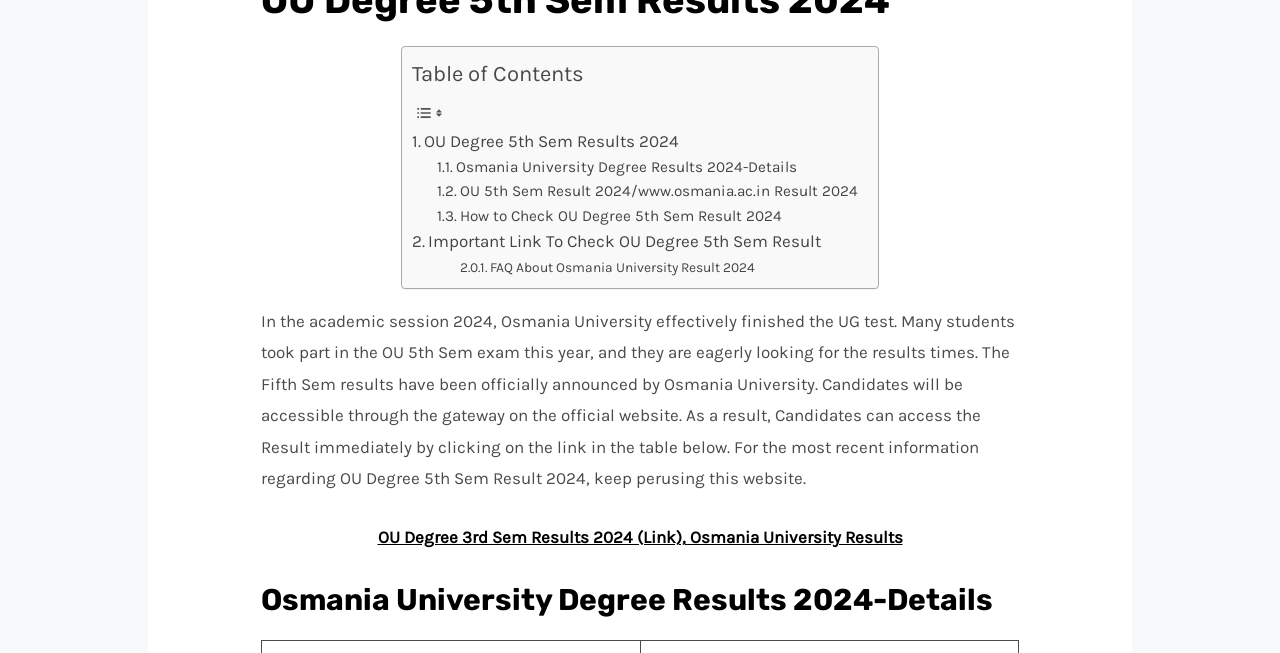Extract the bounding box coordinates for the UI element described as: "Osmania University Degree Results 2024-Details".

[0.342, 0.237, 0.623, 0.275]